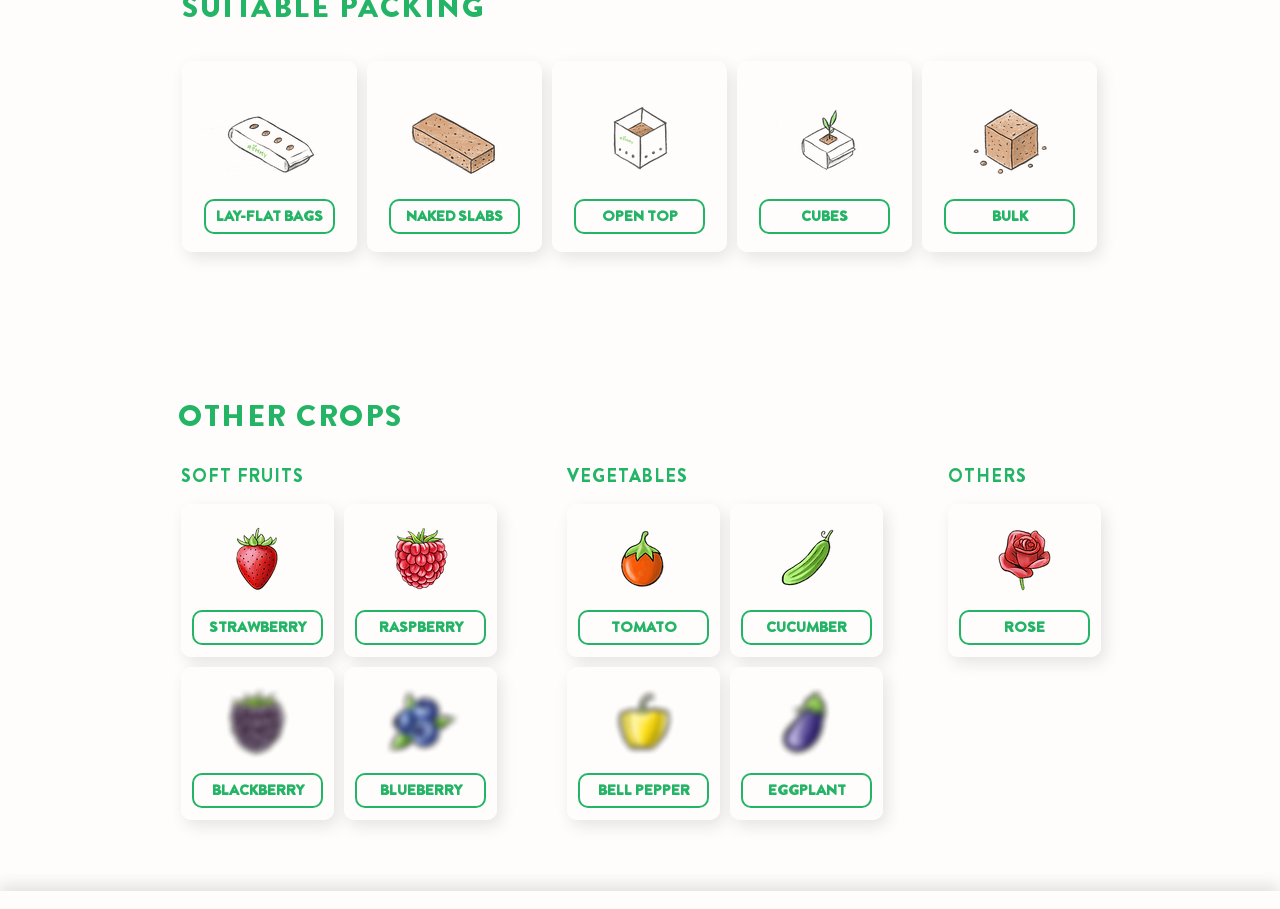What is the last type of vegetable listed?
Answer briefly with a single word or phrase based on the image.

EGGPLANT